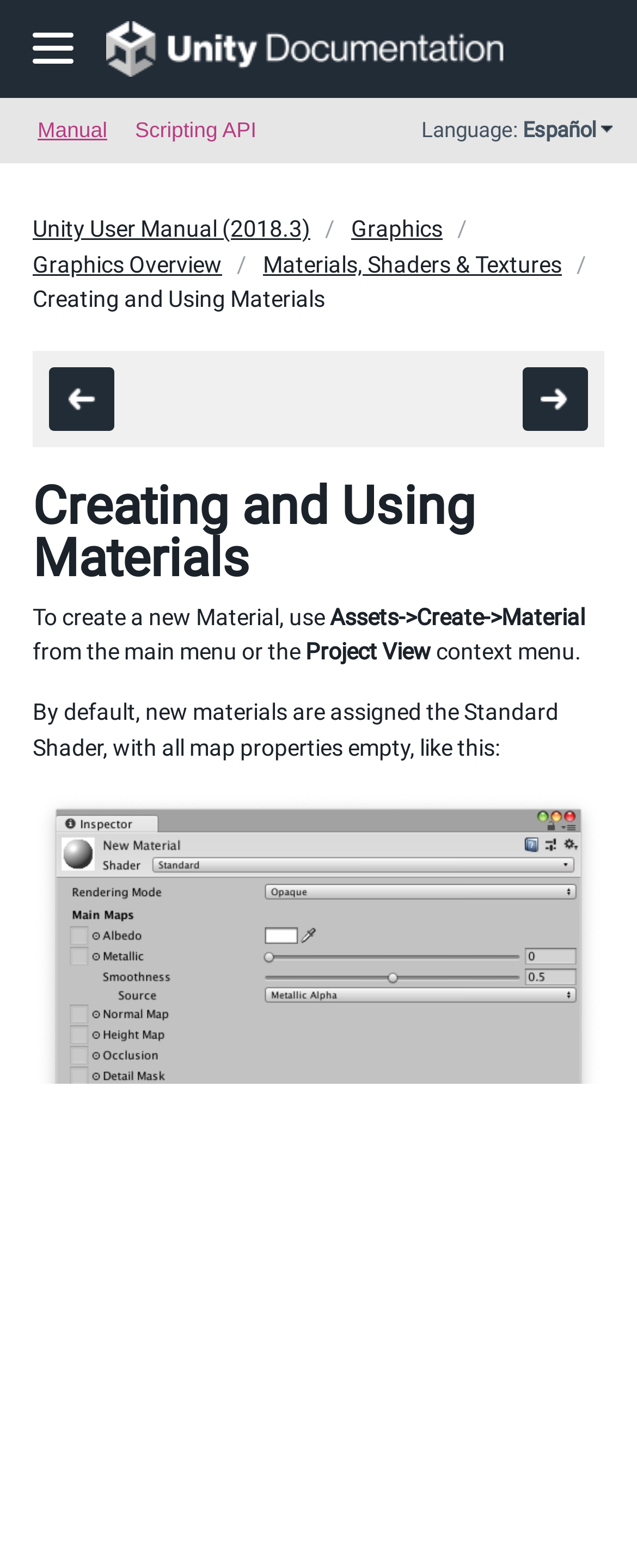Identify the headline of the webpage and generate its text content.

Creating and Using Materials